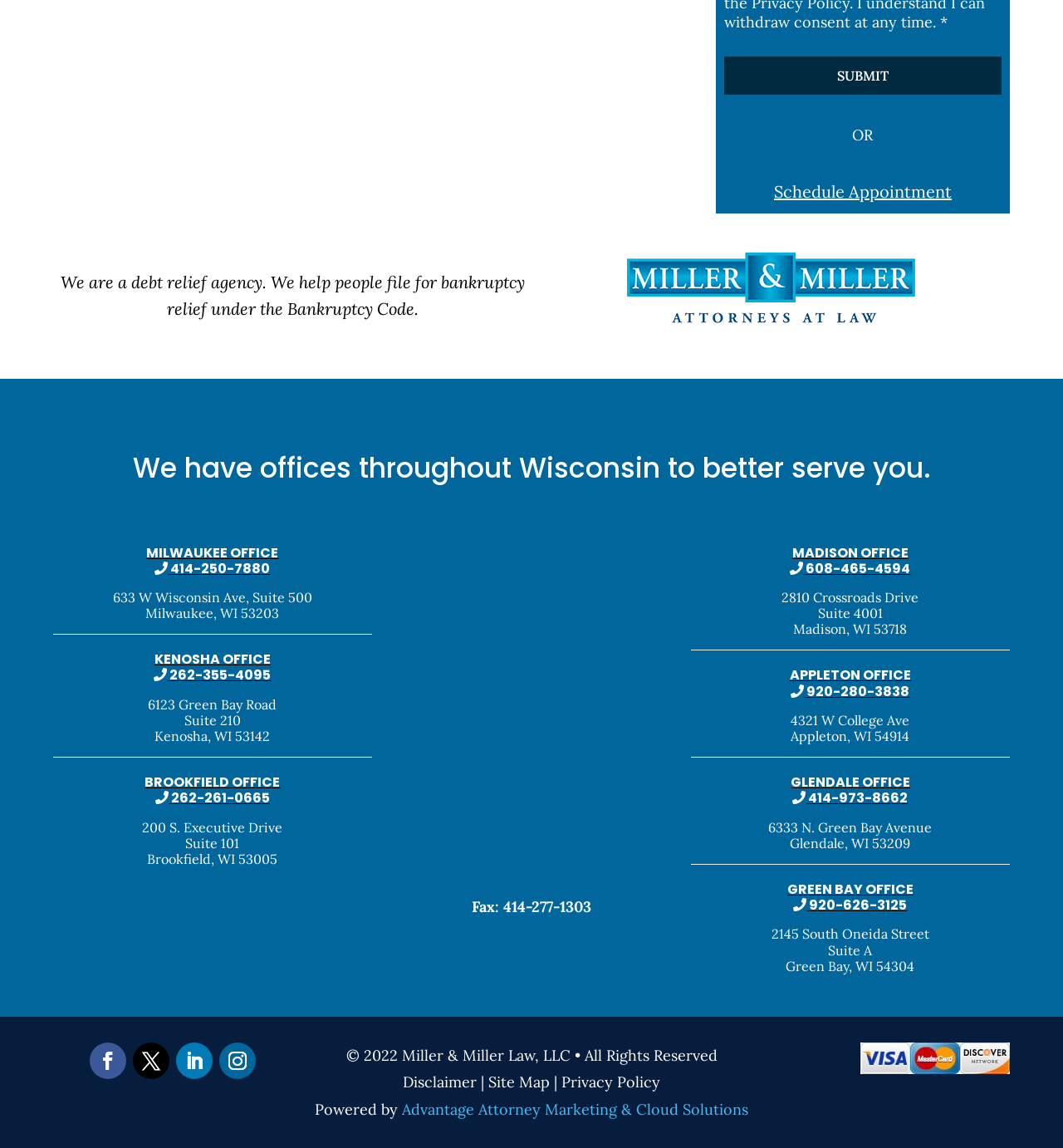Extract the bounding box coordinates of the UI element described by: "MADISON OFFICE". The coordinates should include four float numbers ranging from 0 to 1, e.g., [left, top, right, bottom].

[0.745, 0.473, 0.855, 0.49]